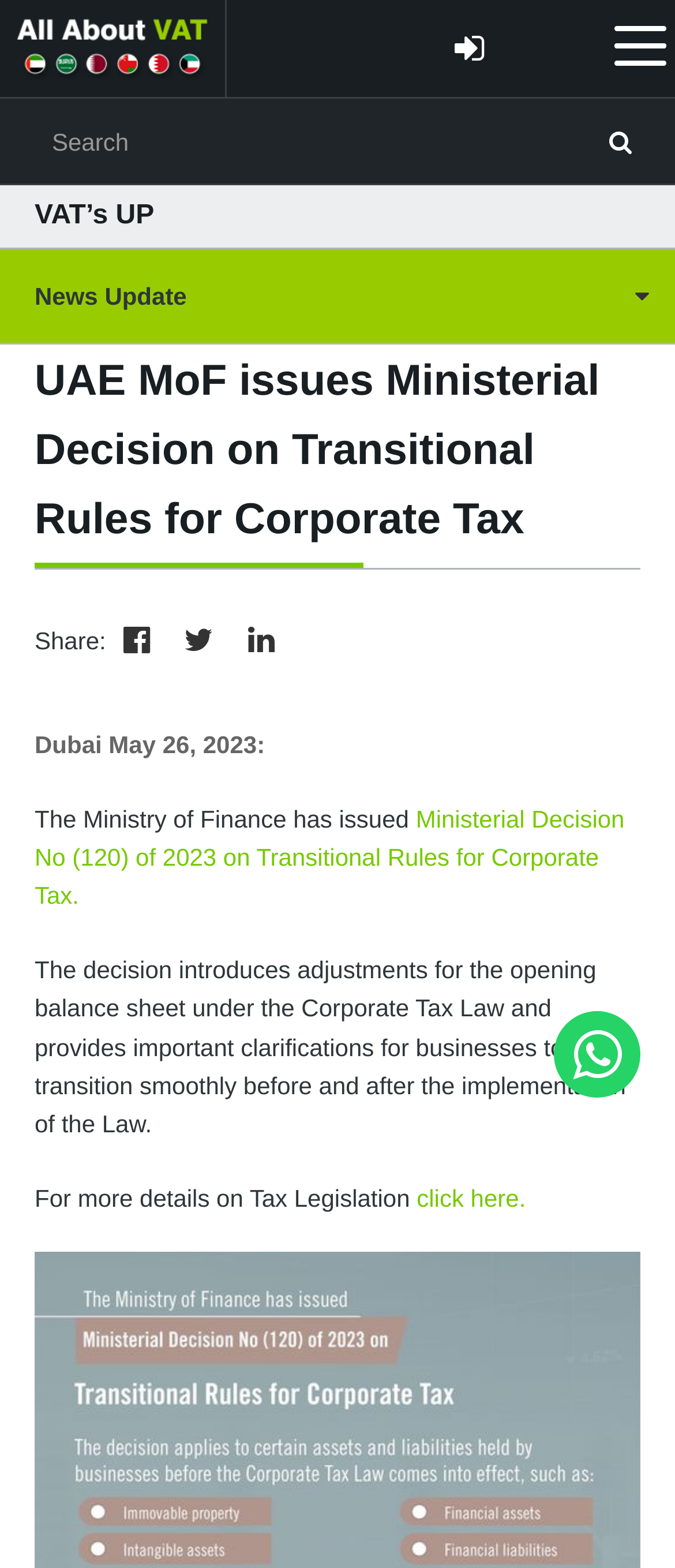With reference to the image, please provide a detailed answer to the following question: What can be done by clicking 'click here'?

The link 'click here' is located at the bottom of the webpage and is preceded by the text 'For more details on Tax Legislation', indicating that clicking 'click here' will provide more details on Tax Legislation.